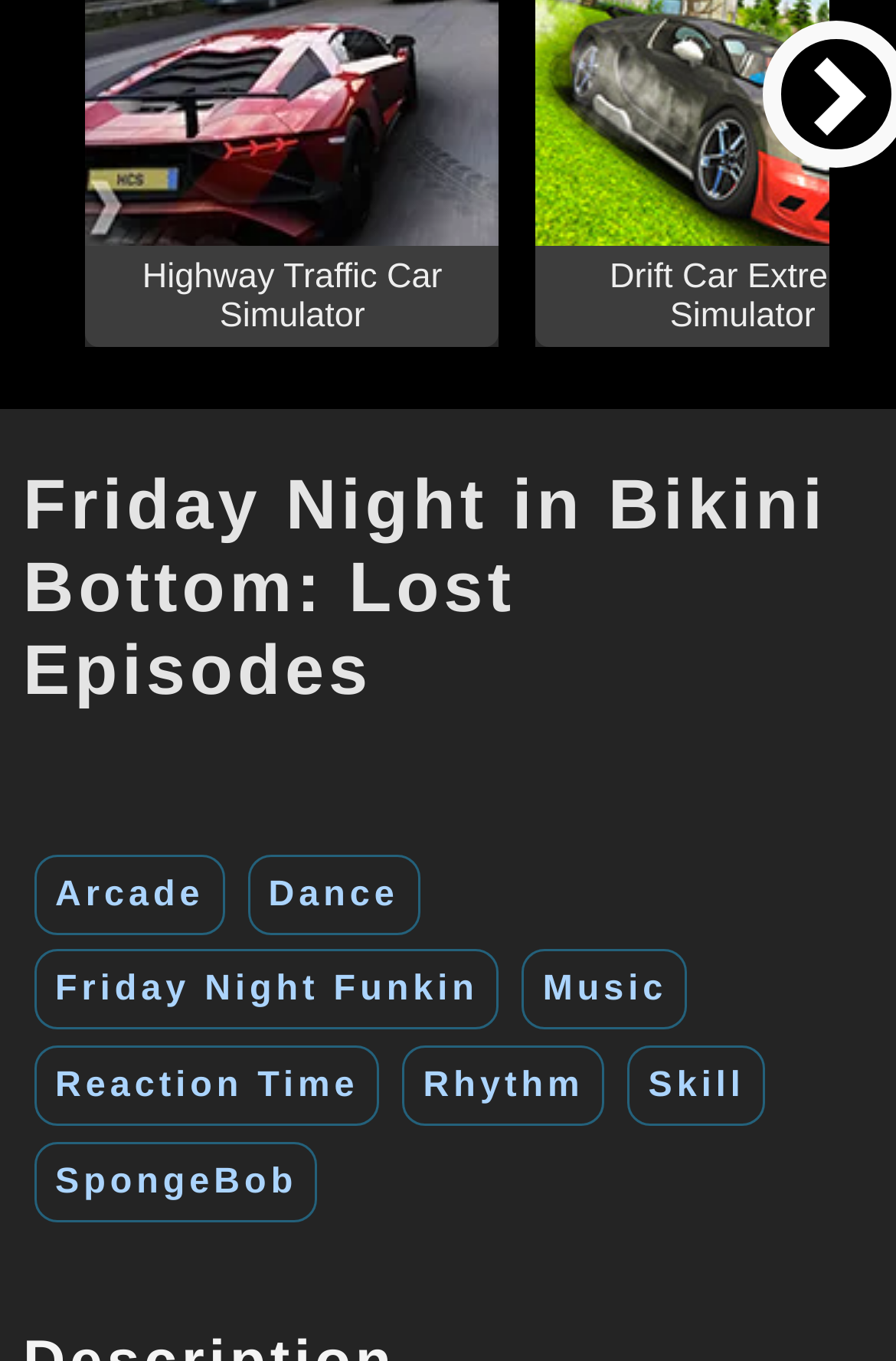Please identify the bounding box coordinates of the area I need to click to accomplish the following instruction: "View Friday Night in Bikini Bottom: Lost Episodes".

[0.026, 0.343, 0.974, 0.546]